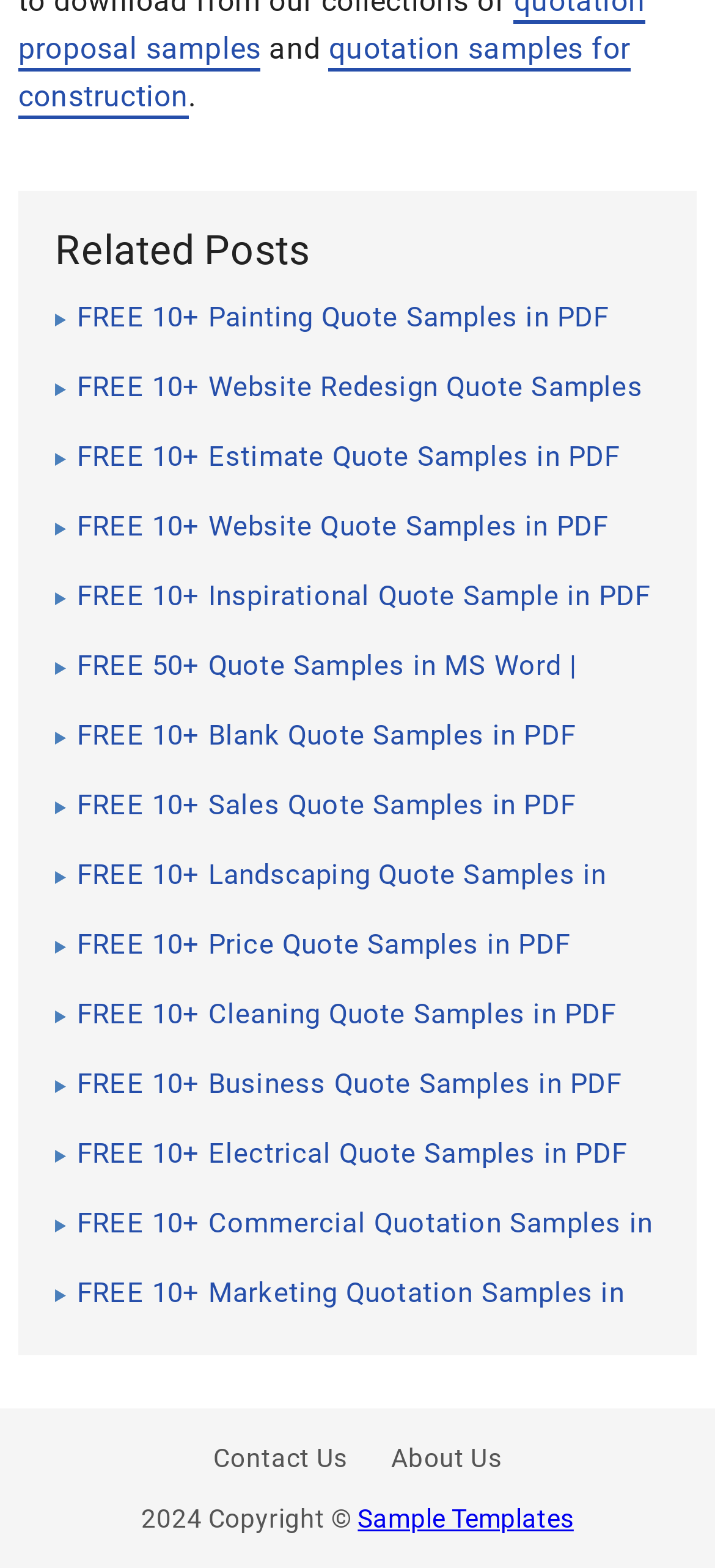Is there a quote sample for business?
Refer to the image and provide a concise answer in one word or phrase.

Yes